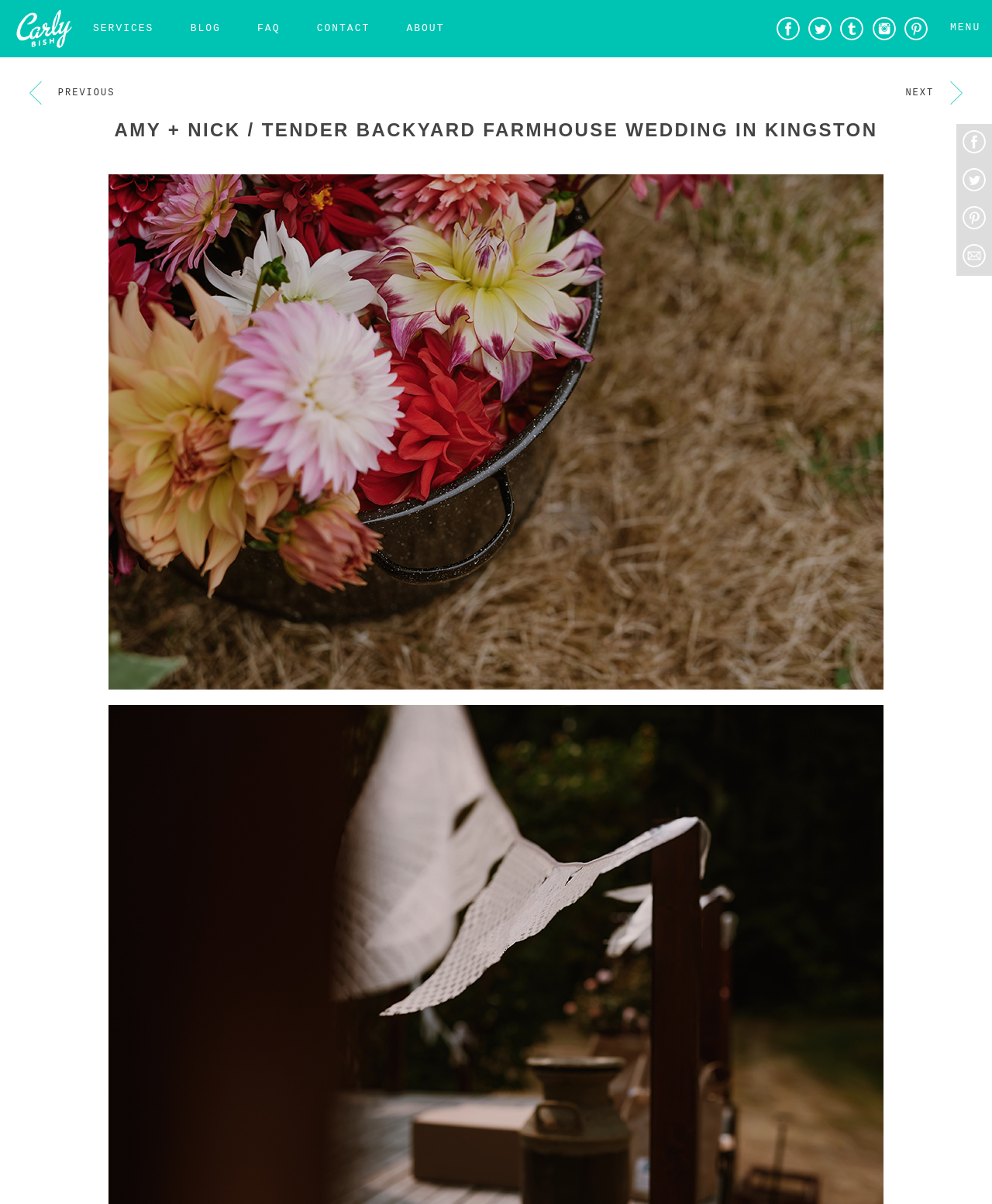Please identify the bounding box coordinates of the area that needs to be clicked to fulfill the following instruction: "Click on the MENU."

[0.958, 0.0, 0.984, 0.048]